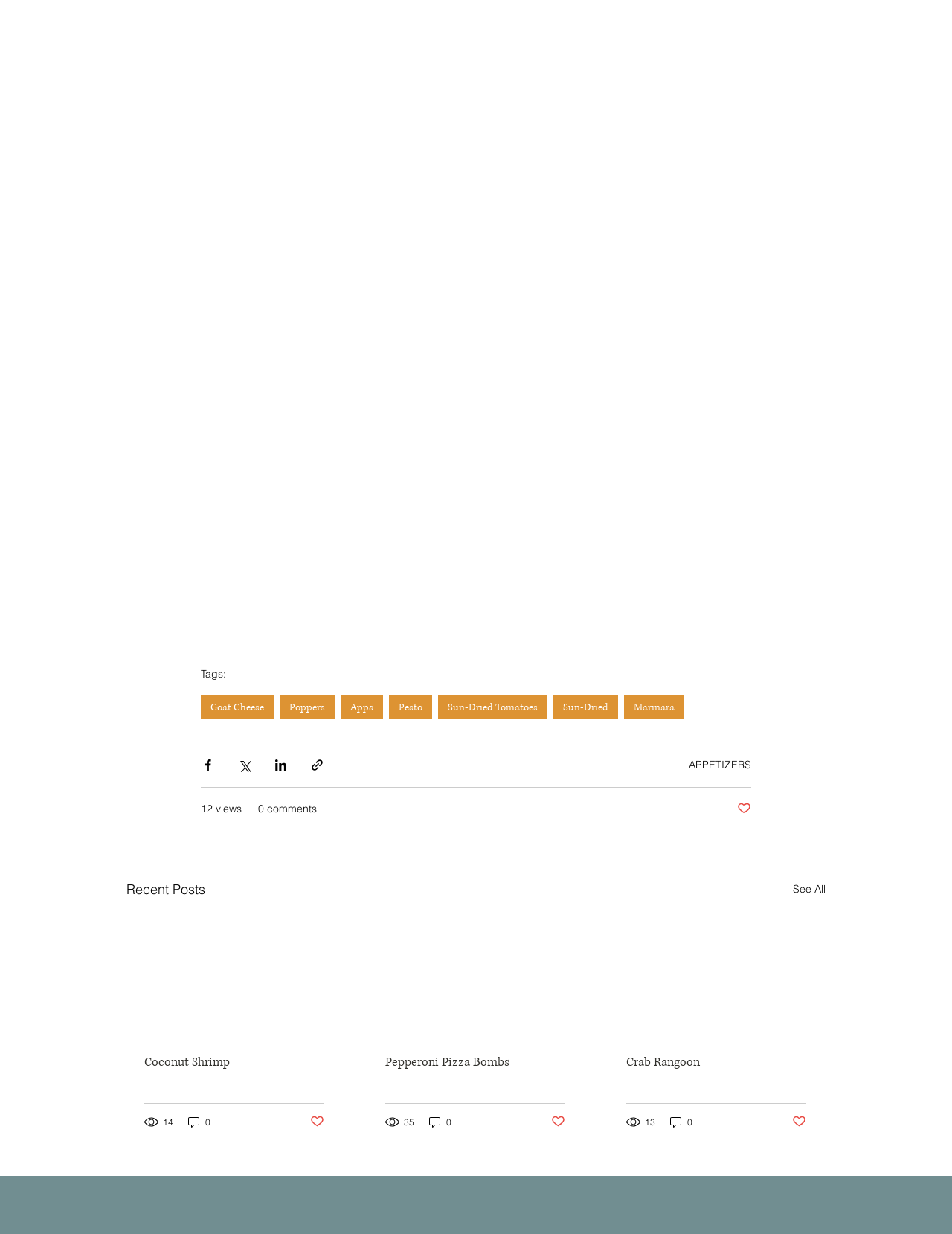What is the category of the first post?
Refer to the image and respond with a one-word or short-phrase answer.

APPETIZERS